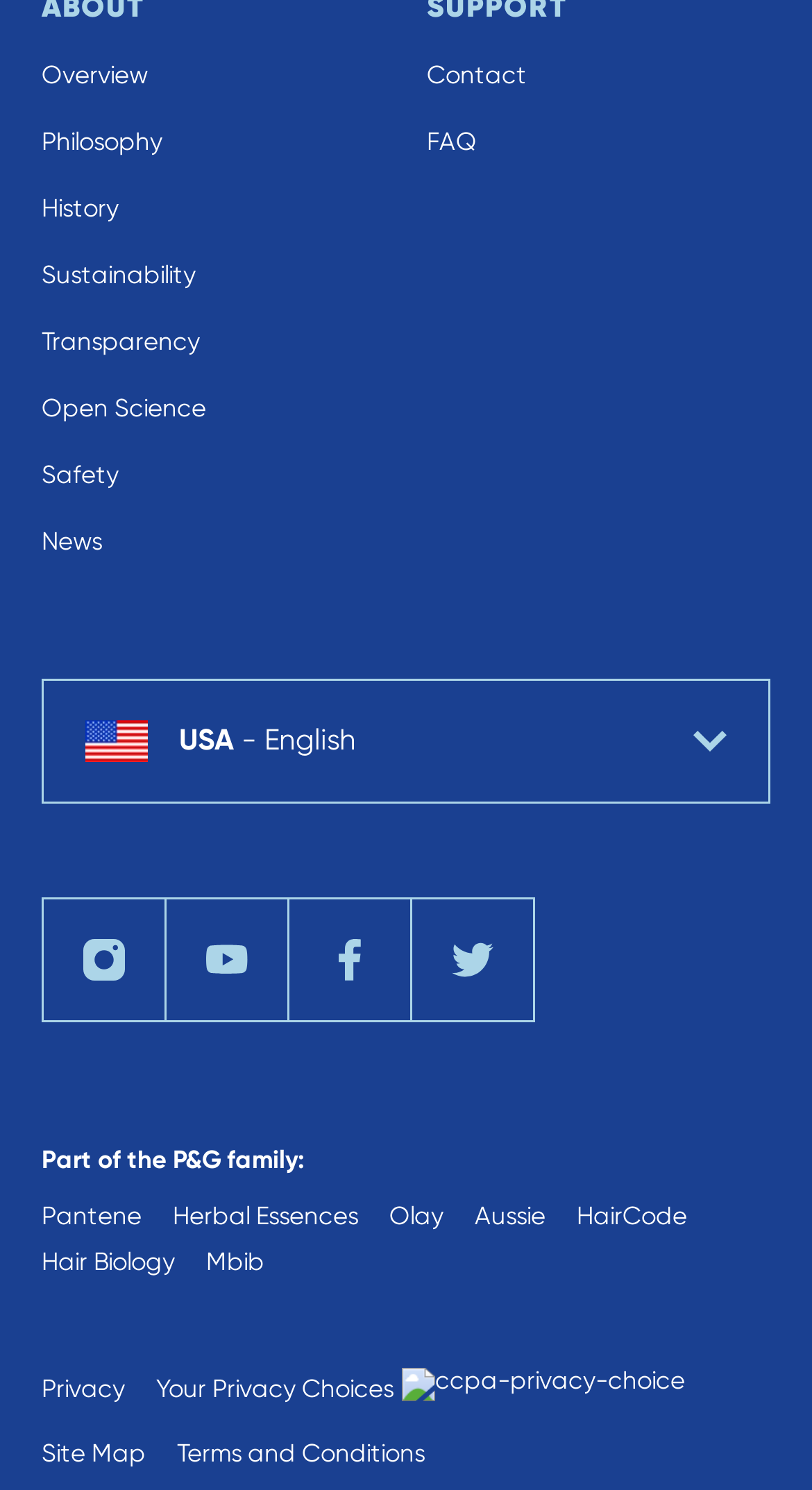Identify the bounding box of the UI element described as follows: "title="twitter"". Provide the coordinates as four float numbers in the range of 0 to 1 [left, top, right, bottom].

[0.508, 0.603, 0.656, 0.684]